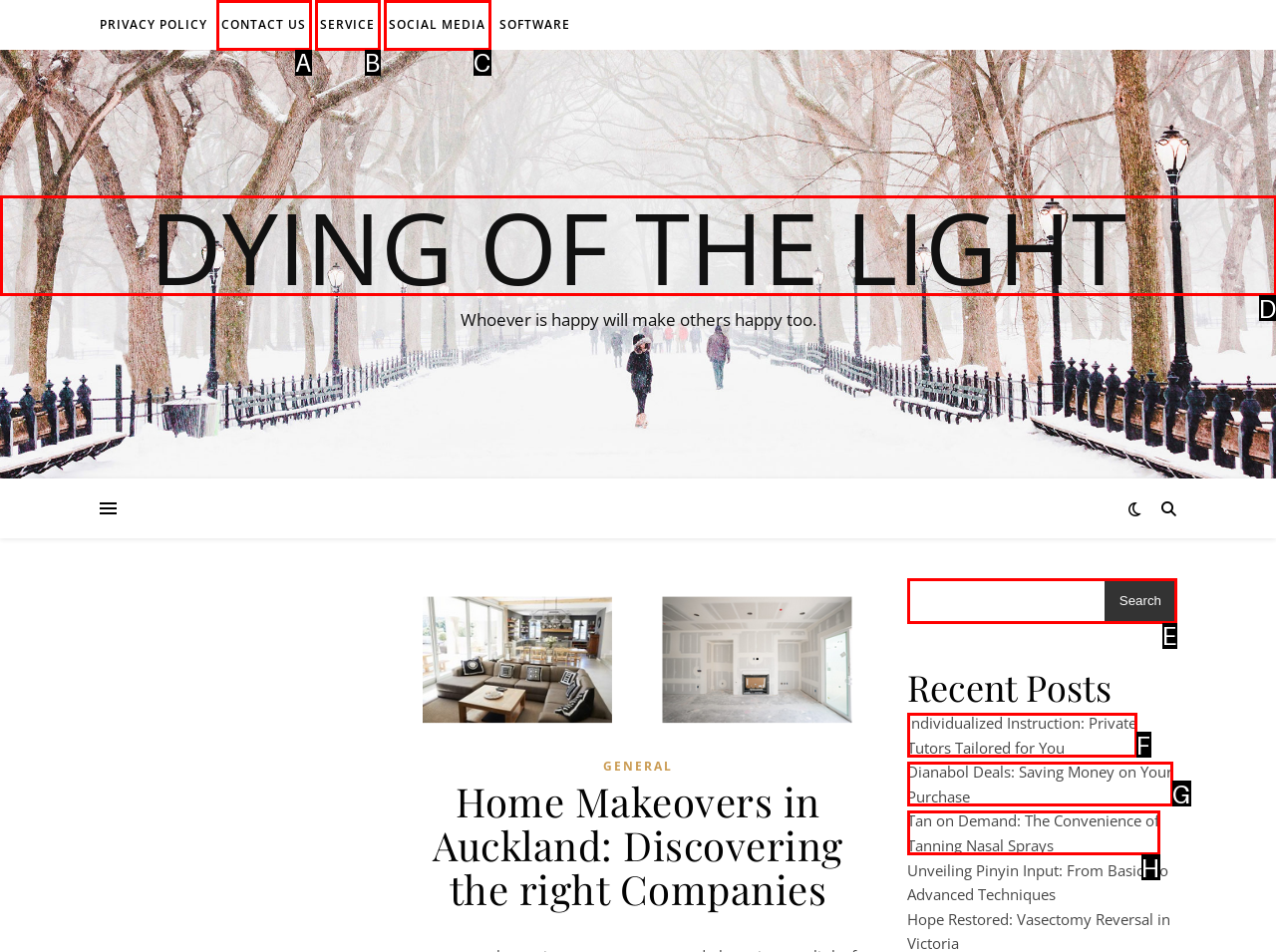Find the option that matches this description: Dying of the Light
Provide the corresponding letter directly.

D